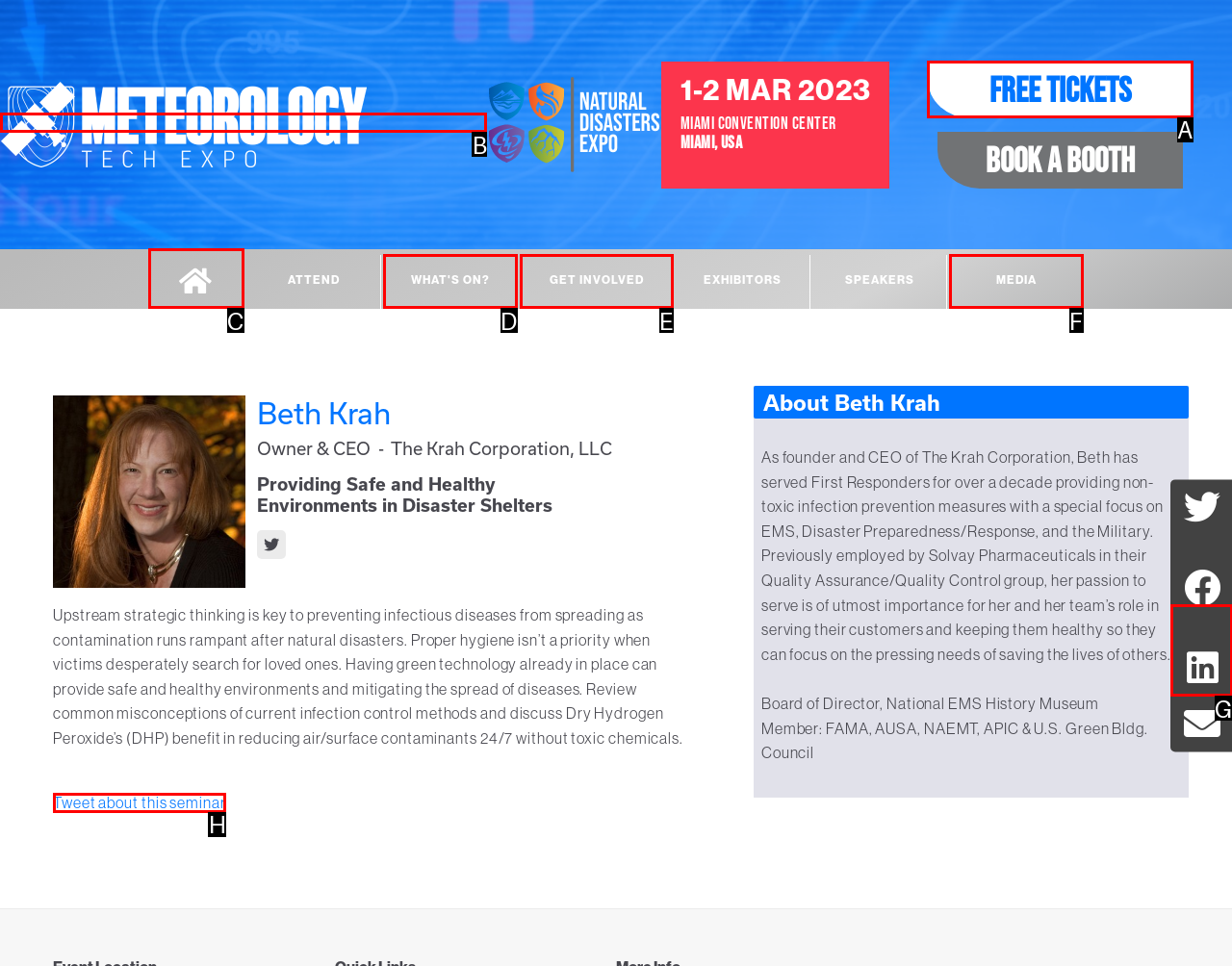Which option should I select to accomplish the task: Click the FREE TICKETS link? Respond with the corresponding letter from the given choices.

A